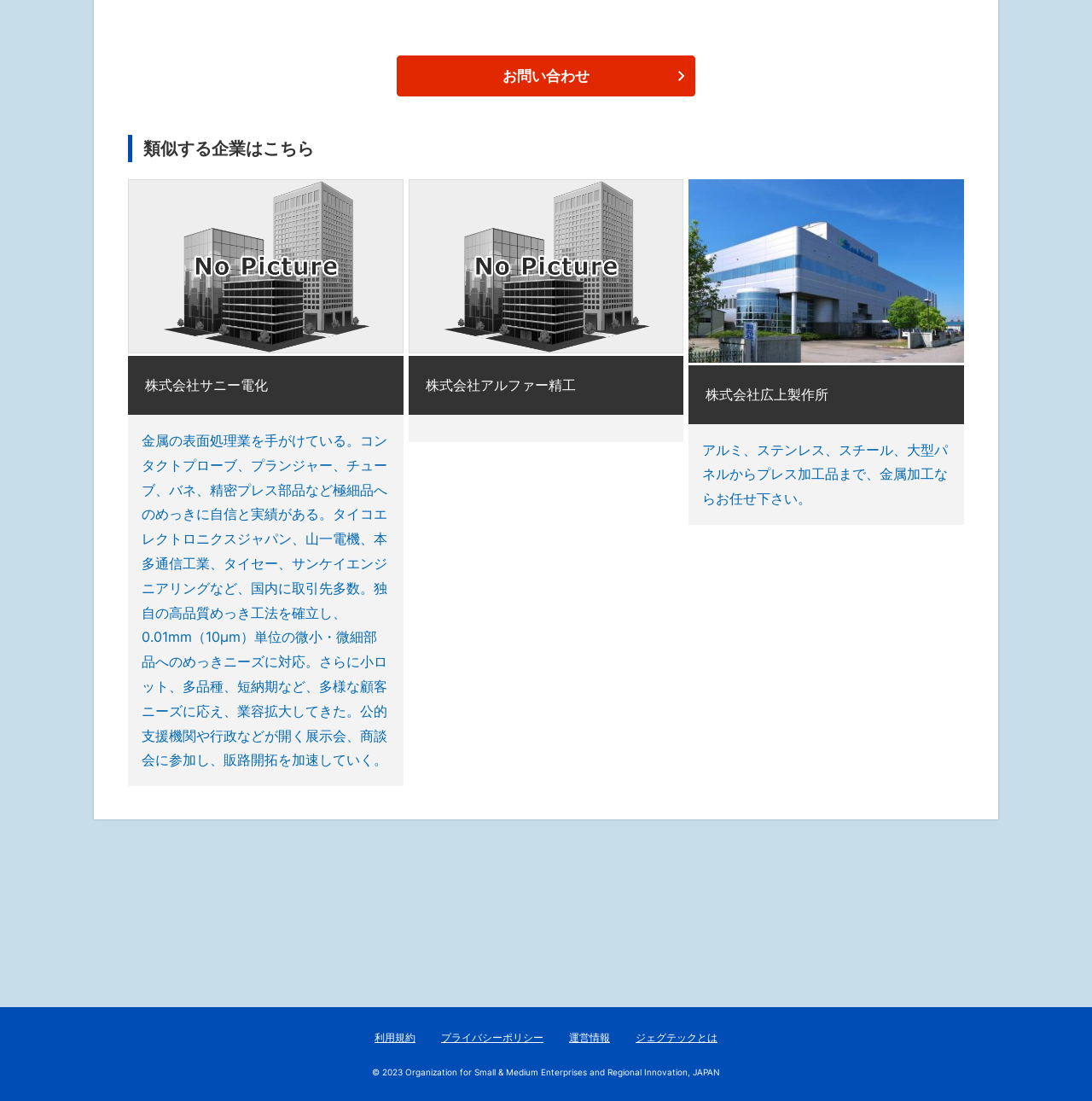Locate the bounding box coordinates of the clickable area needed to fulfill the instruction: "Read the information about 株式会社アルファー精工".

[0.374, 0.163, 0.626, 0.714]